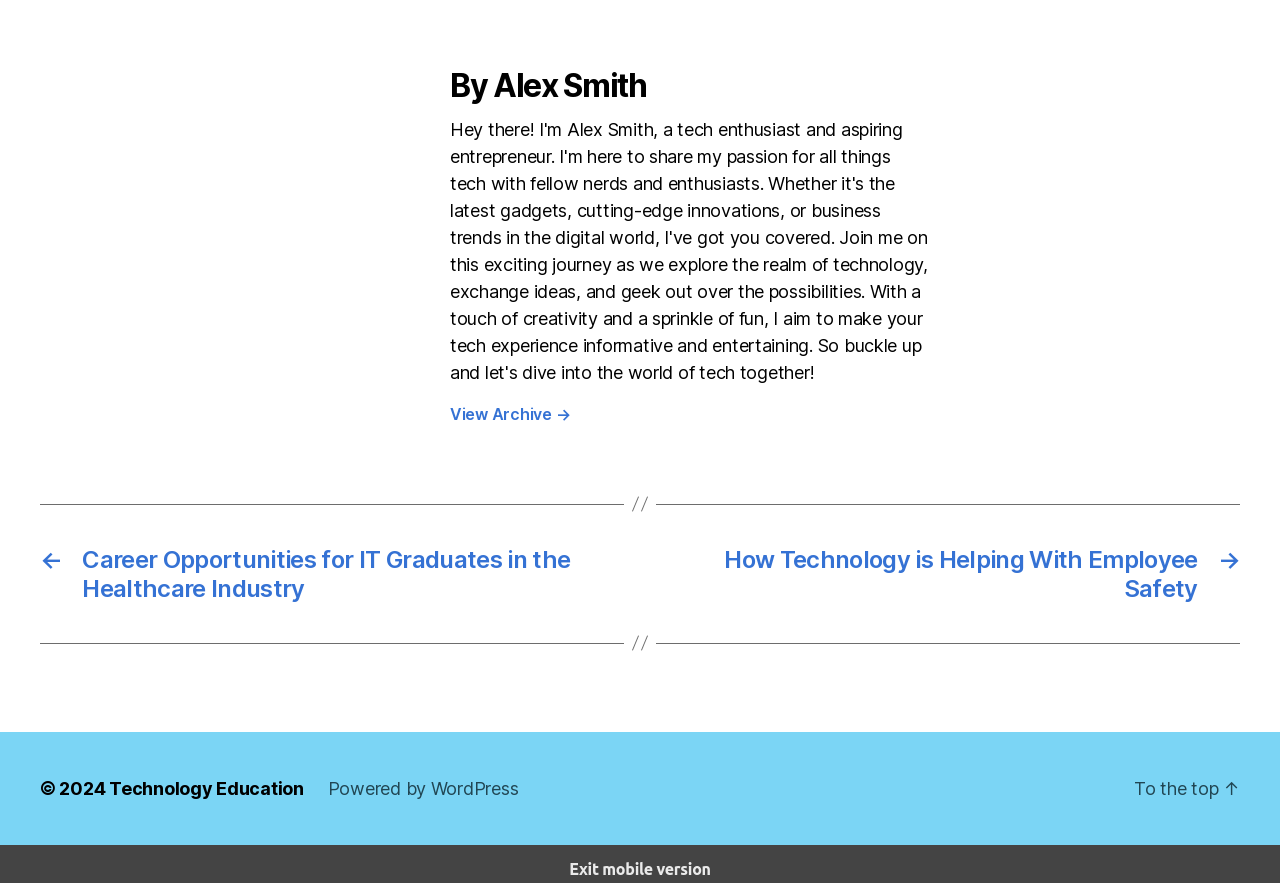Kindly respond to the following question with a single word or a brief phrase: 
What is the purpose of the 'To the top' link?

To scroll to the top